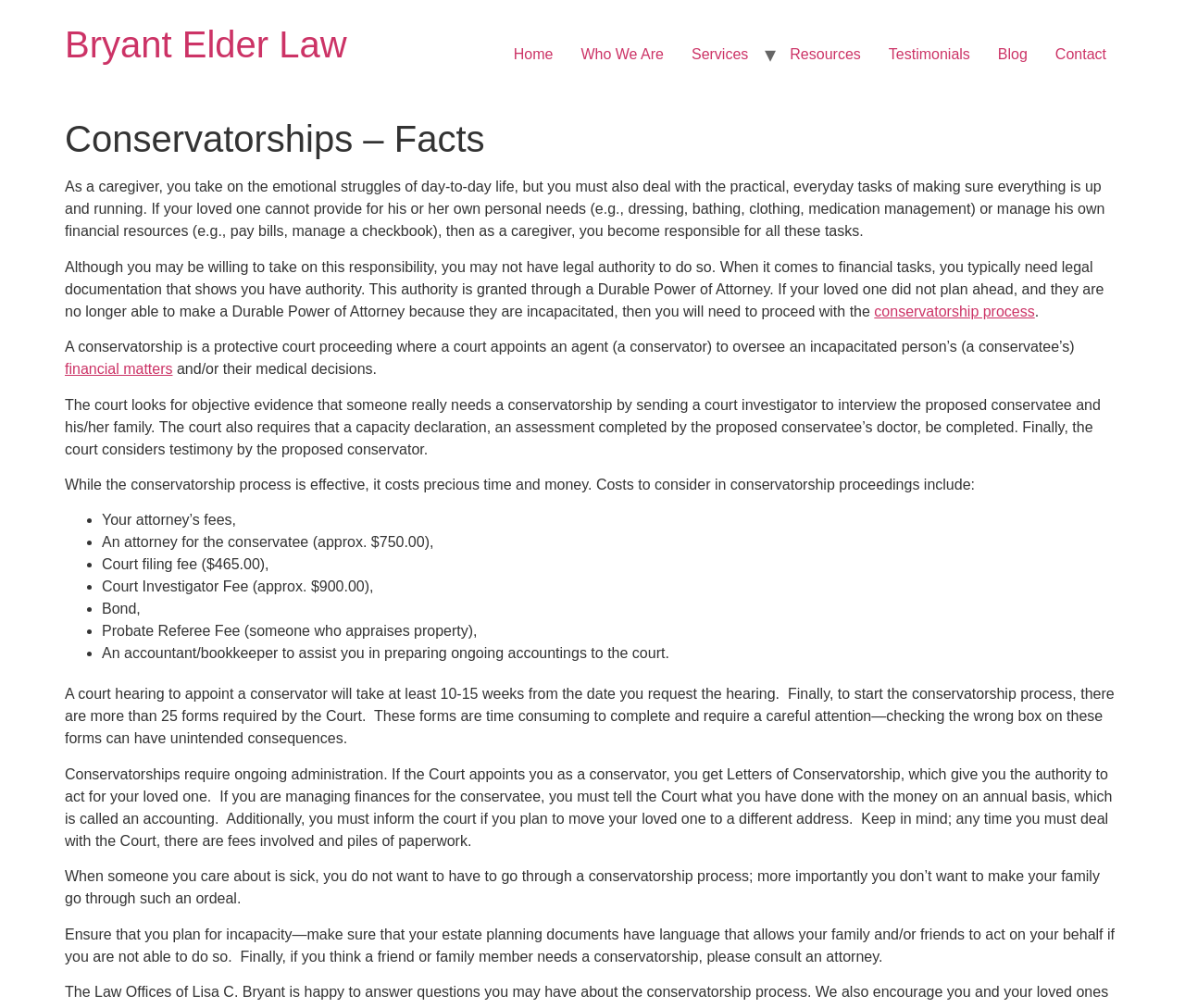Provide a short answer to the following question with just one word or phrase: What is the purpose of a Durable Power of Attorney?

Grant legal authority